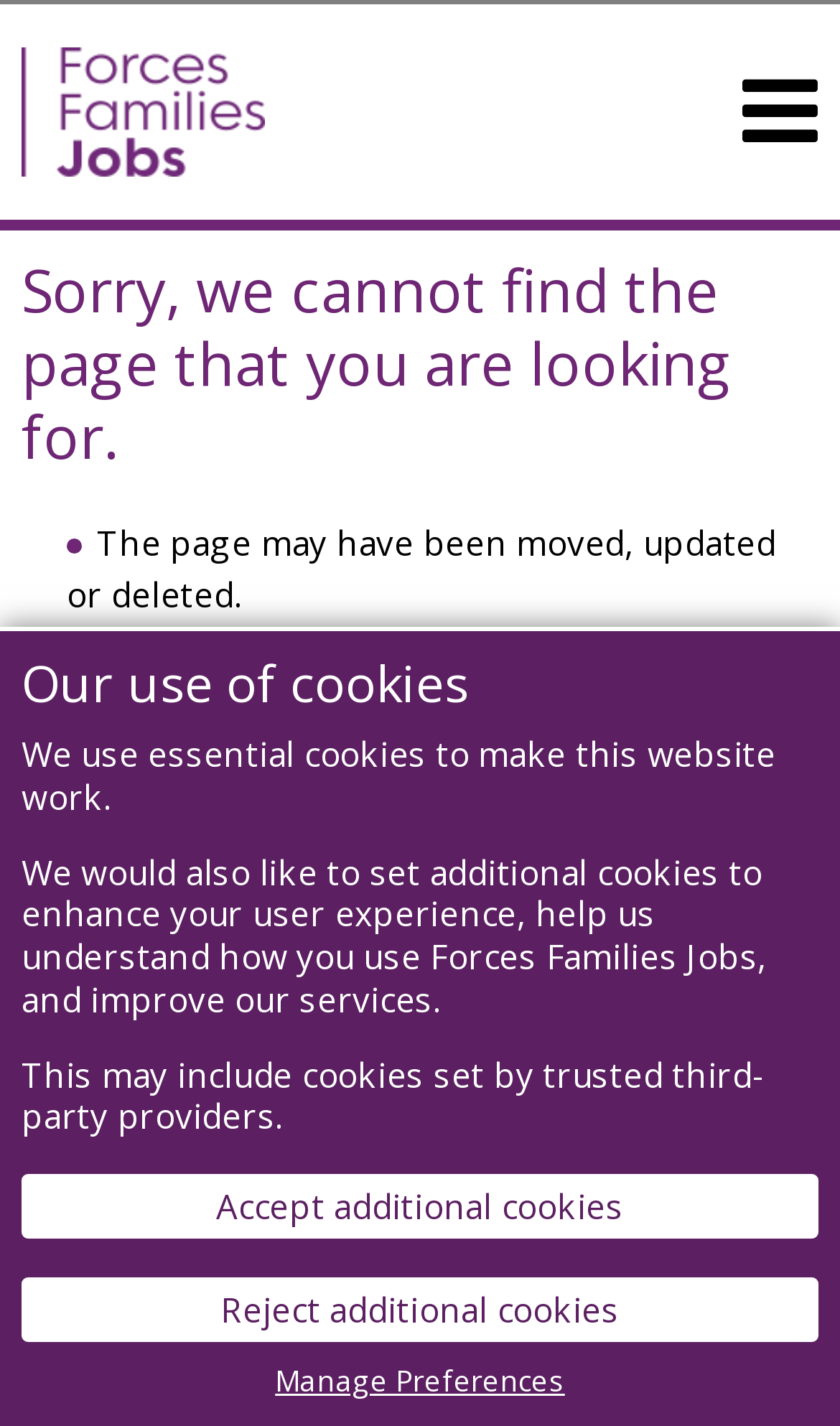Using details from the image, please answer the following question comprehensively:
How can I find alternative pages on this website?

The webpage provides suggestions to use the sitemap or the navigation bar above to find alternative pages on the website, in case the requested page is not available.